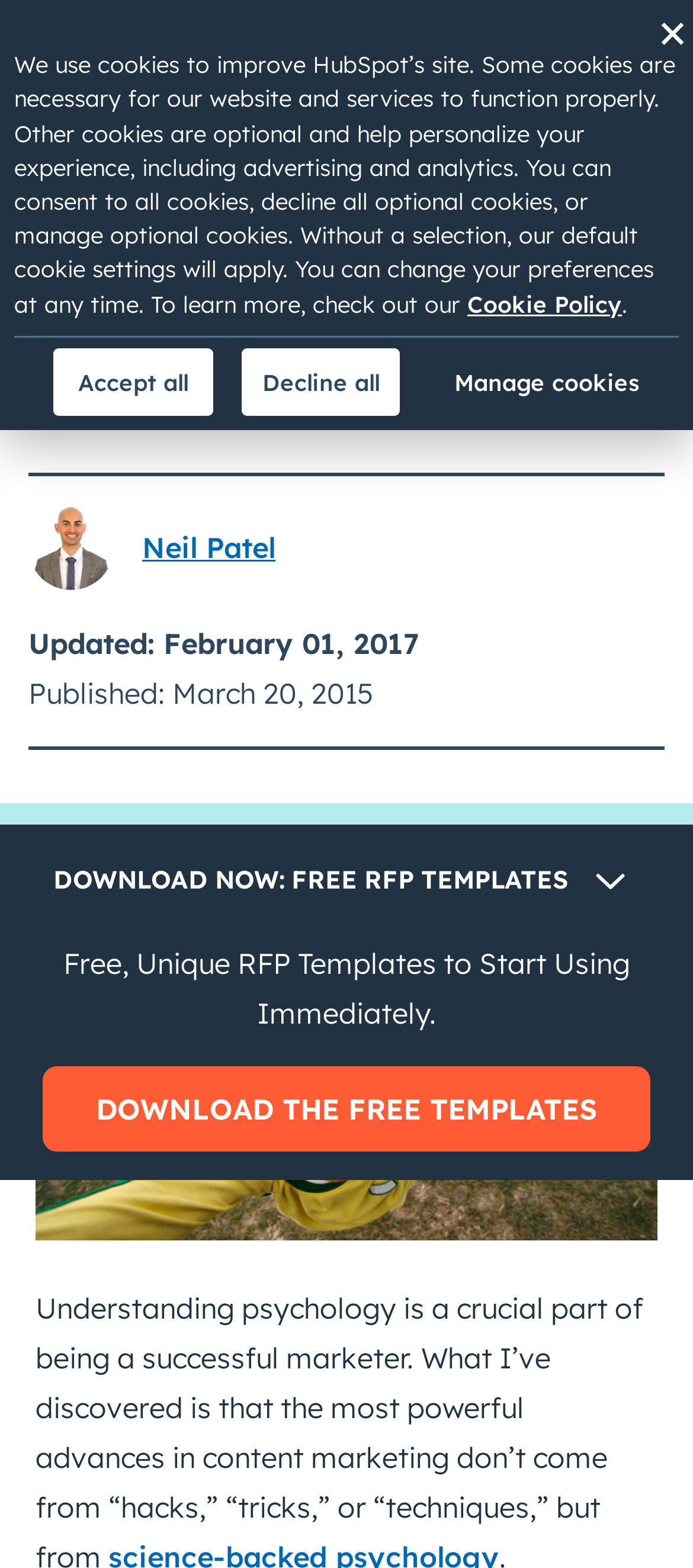Give a comprehensive overview of the webpage, including key elements.

The webpage is about learning how to use the psychology of excitement to make marketing more engaging. At the top of the page, there is a cookie banner that takes up about a quarter of the screen, with a message explaining the use of cookies on the website and providing options to consent, decline, or manage cookies. Below the cookie banner, there is a navigation menu for the HubSpot blog, with a link to the blog and a menu button.

The main content of the page is an article titled "The Psychology of Excitement: How to Better Engage Your Audience". The title is displayed prominently, and below it, there is an image of Neil Patel, the author of the article, along with a link to his profile. The article's metadata, including the update and publication dates, is displayed below the author's information.

The article itself is not fully described in the accessibility tree, but there is a mention of it originally appearing on the Marketing section of Inbound Hub, with a link to subscribe to Marketing content. 

On the right side of the page, there is a call-to-action (CTA) button to download free RFP templates, which is expanded to show a brief description of the templates and a button to download them. Below the CTA button, there is a static text describing the templates.